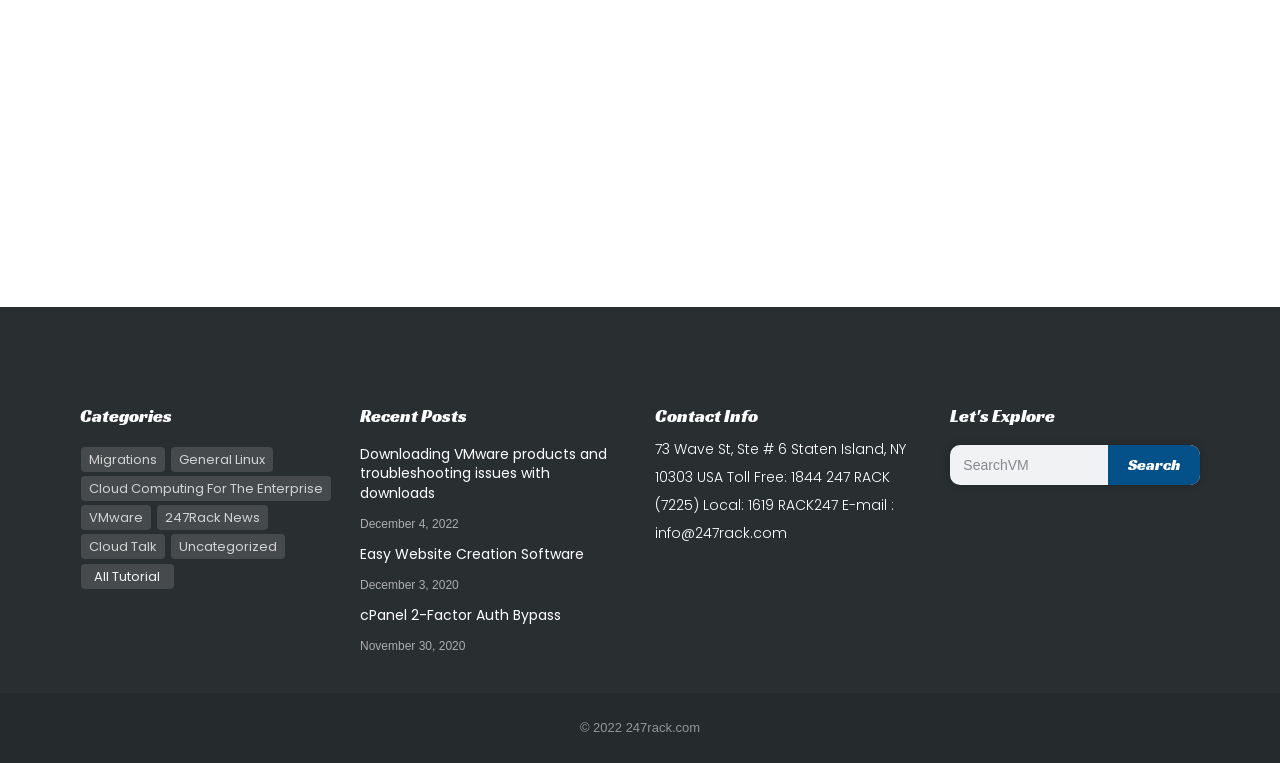Extract the bounding box coordinates for the UI element described by the text: "Cloud Computing For The Enterprise". The coordinates should be in the form of [left, top, right, bottom] with values between 0 and 1.

[0.063, 0.624, 0.259, 0.656]